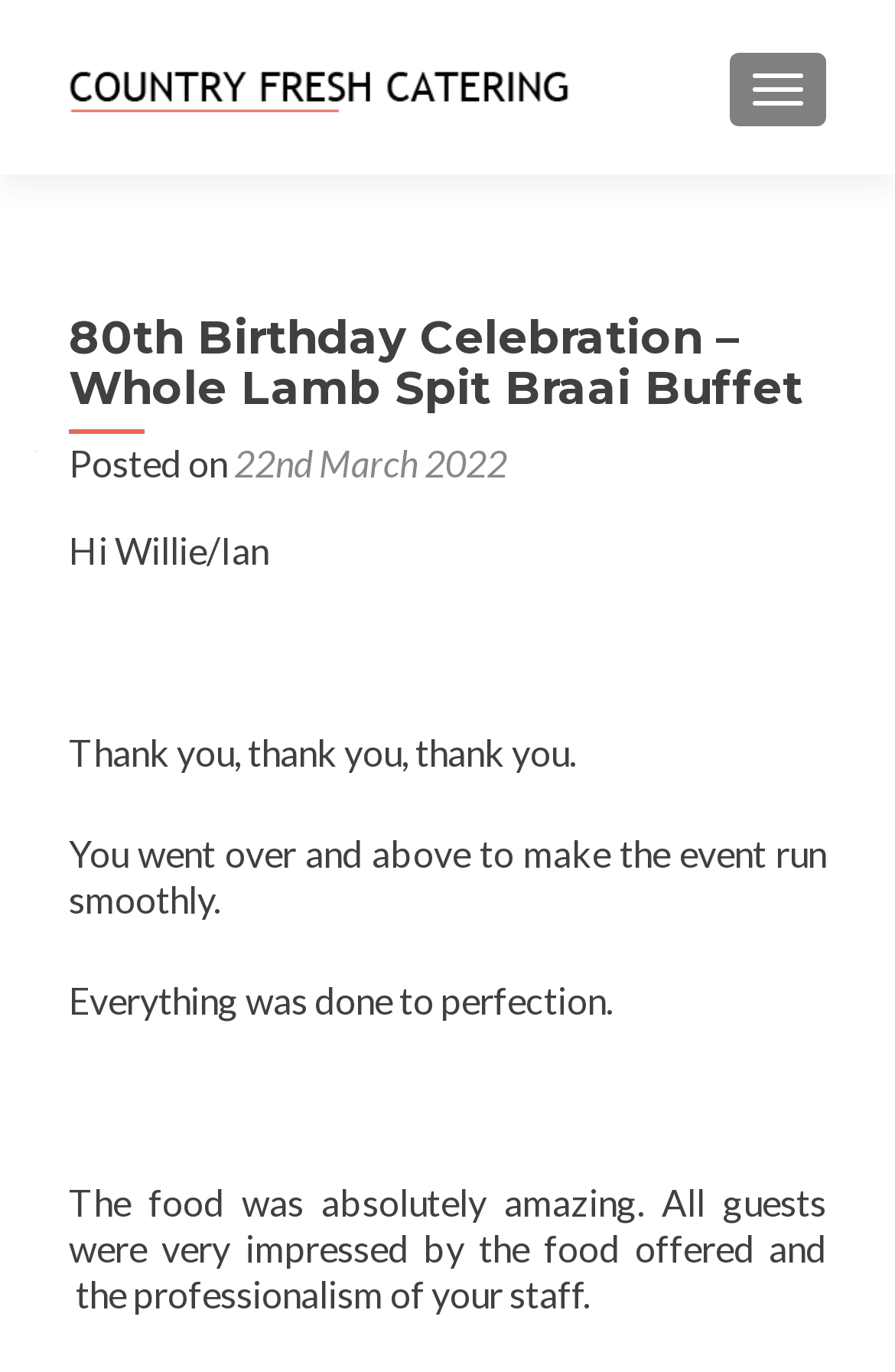Create an in-depth description of the webpage, covering main sections.

The webpage appears to be a testimonial or review page for an event catering service, specifically Country Fresh Catering. At the top right corner, there is a button labeled "TOGGLE NAVIGATION". Below this, on the top left, is a link to the company's name, accompanied by an image of the company's logo.

The main content of the page is a testimonial message, which spans the majority of the page. The message is divided into several paragraphs, with the first line addressing "Willie/Ian". The text expresses gratitude for the catering service, stating that they went above and beyond to make the event run smoothly. The food is described as "absolutely amazing", and the staff's professionalism is praised.

Above the testimonial message, there is a heading that reads "80th Birthday Celebration – Whole Lamb Spit Braai Buffet", indicating the type of event that was catered. The date of the event, "22nd March 2022", is also mentioned.